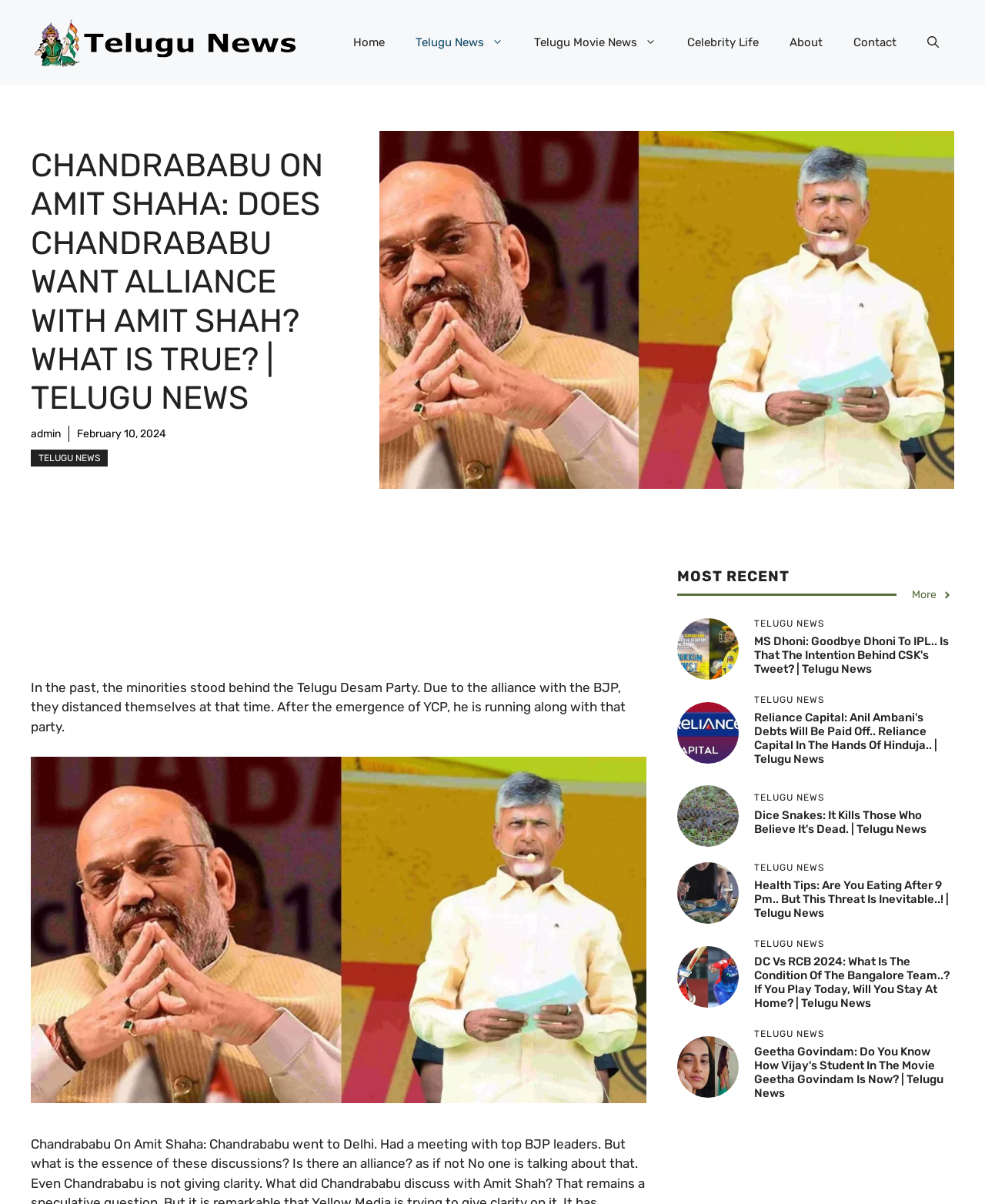Please locate the bounding box coordinates for the element that should be clicked to achieve the following instruction: "View the 'MOST RECENT' news". Ensure the coordinates are given as four float numbers between 0 and 1, i.e., [left, top, right, bottom].

[0.688, 0.47, 0.969, 0.487]